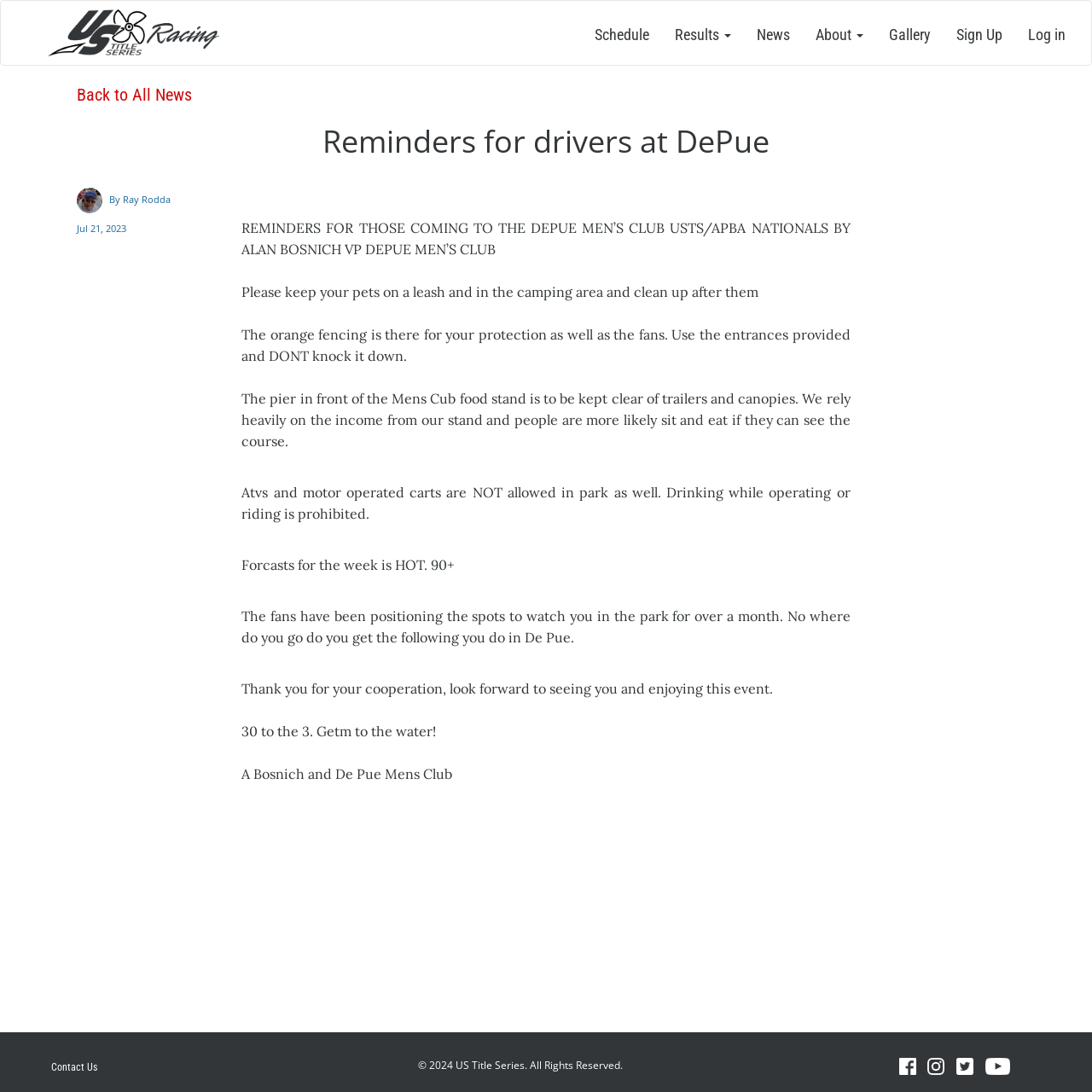Identify the bounding box coordinates of the clickable section necessary to follow the following instruction: "Click the News link". The coordinates should be presented as four float numbers from 0 to 1, i.e., [left, top, right, bottom].

[0.681, 0.001, 0.735, 0.052]